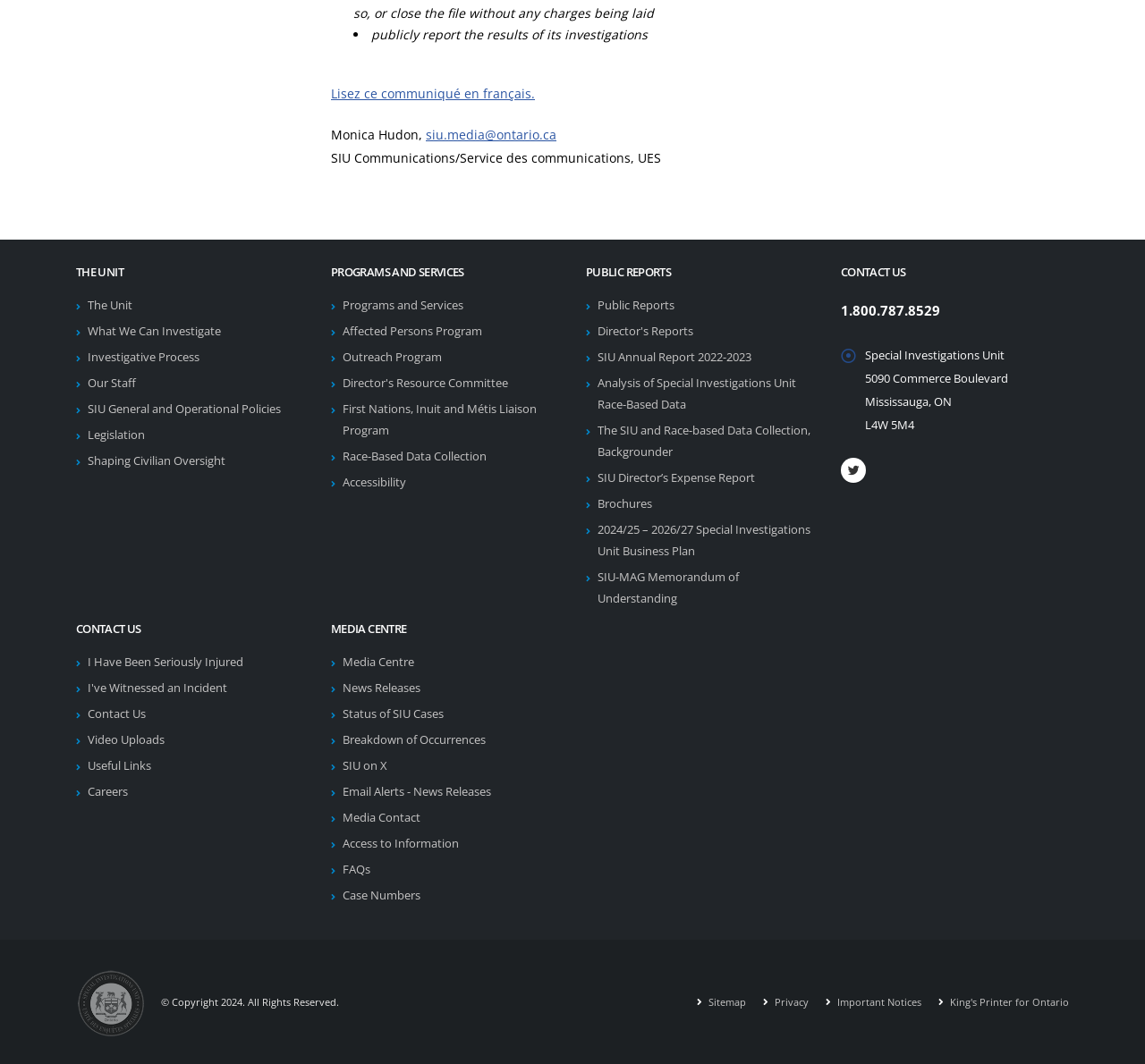Highlight the bounding box coordinates of the element you need to click to perform the following instruction: "View the SIU's Media Centre."

[0.299, 0.615, 0.362, 0.629]